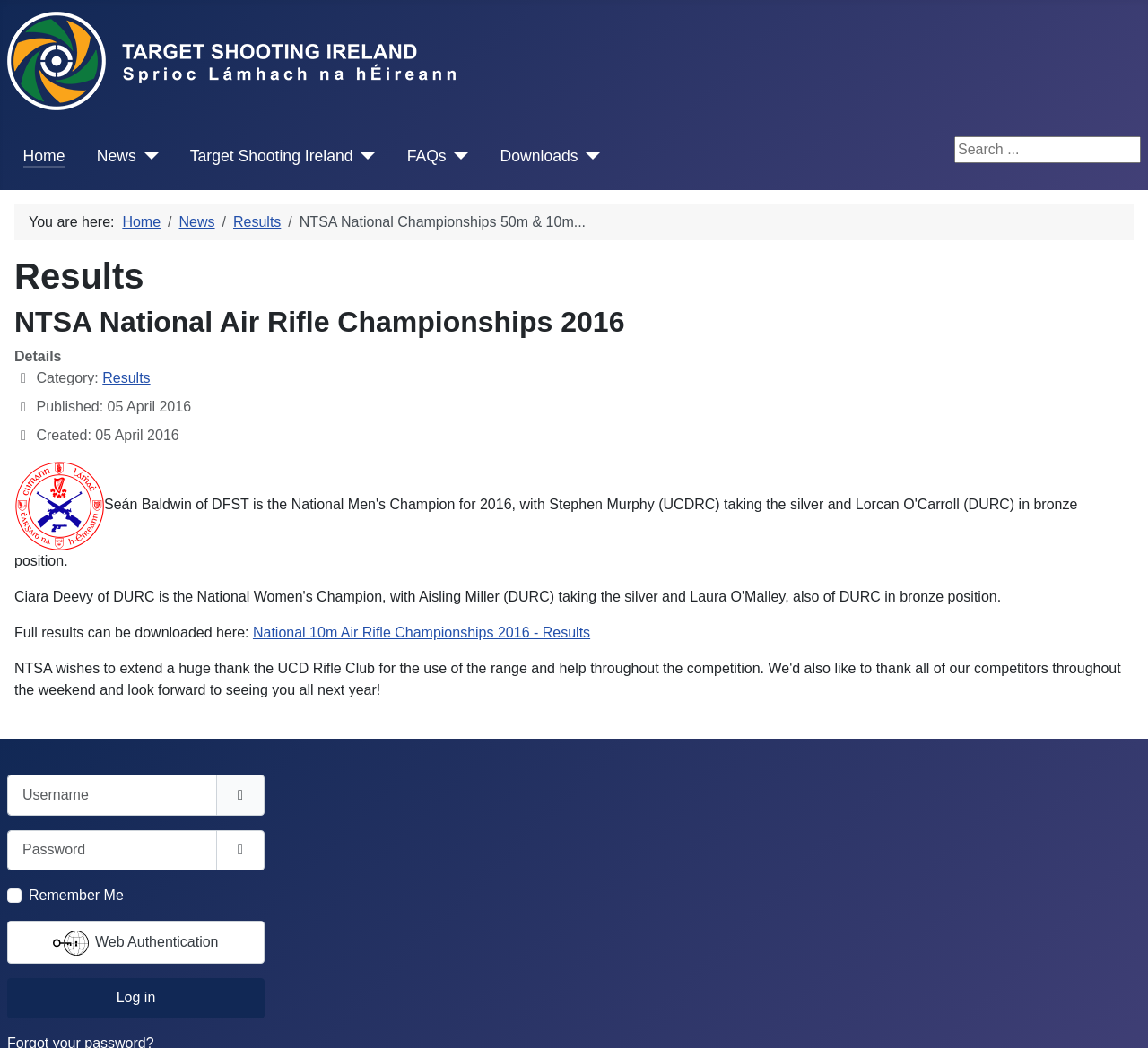Kindly determine the bounding box coordinates for the area that needs to be clicked to execute this instruction: "View FAQs".

[0.354, 0.138, 0.389, 0.16]